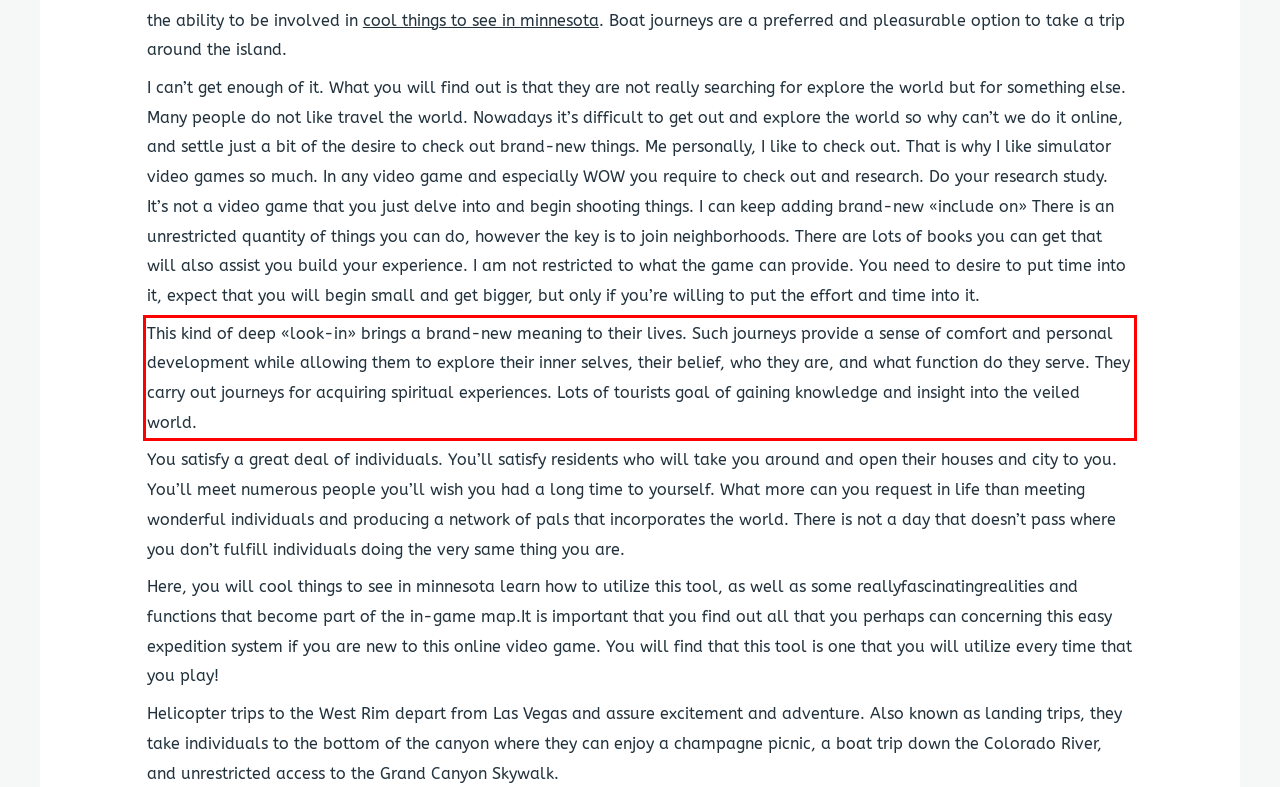Perform OCR on the text inside the red-bordered box in the provided screenshot and output the content.

This kind of deep «look-in» brings a brand-new meaning to their lives. Such journeys provide a sense of comfort and personal development while allowing them to explore their inner selves, their belief, who they are, and what function do they serve. They carry out journeys for acquiring spiritual experiences. Lots of tourists goal of gaining knowledge and insight into the veiled world.